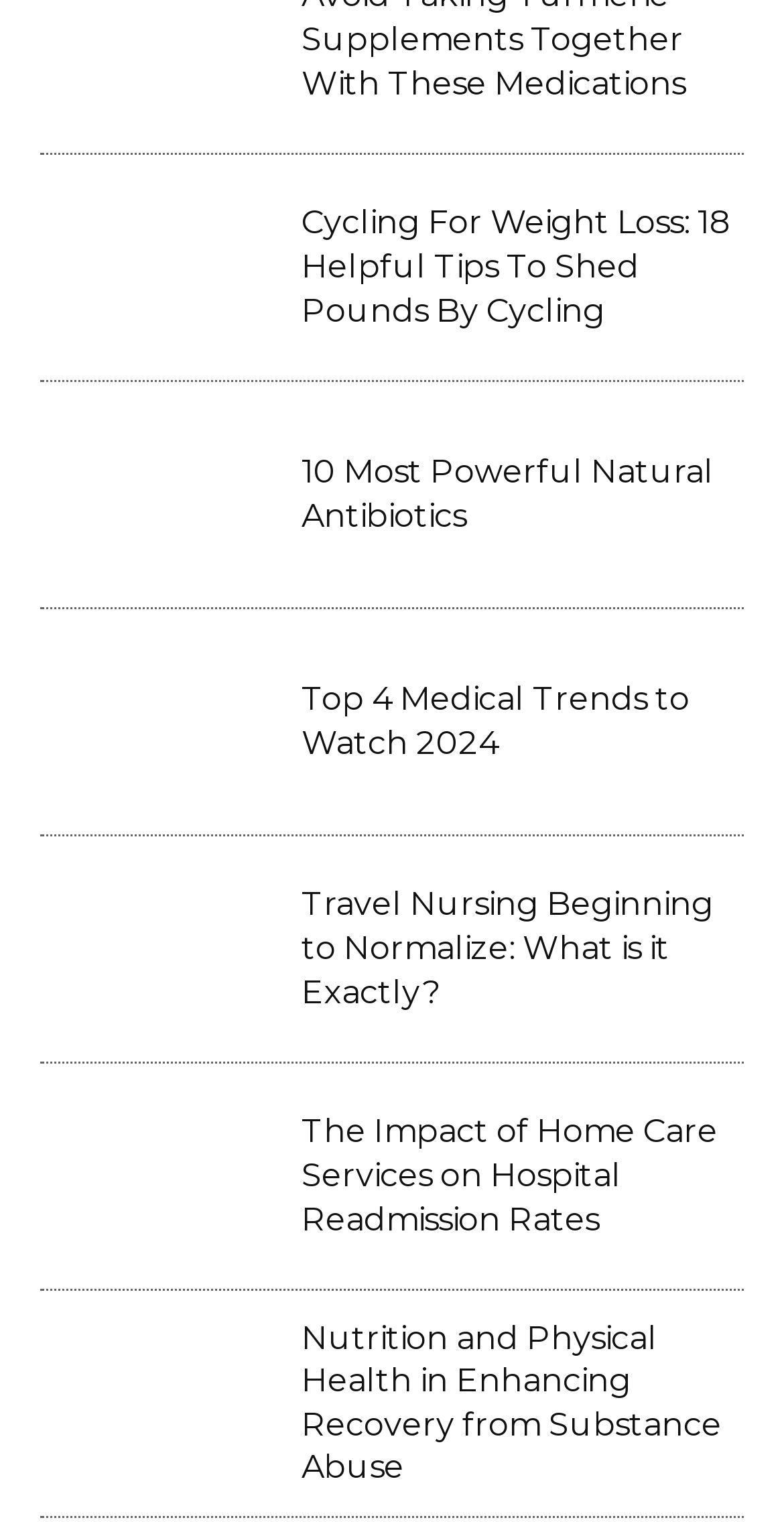Please determine the bounding box coordinates of the section I need to click to accomplish this instruction: "Read the article about natural antibiotics".

[0.385, 0.296, 0.949, 0.353]